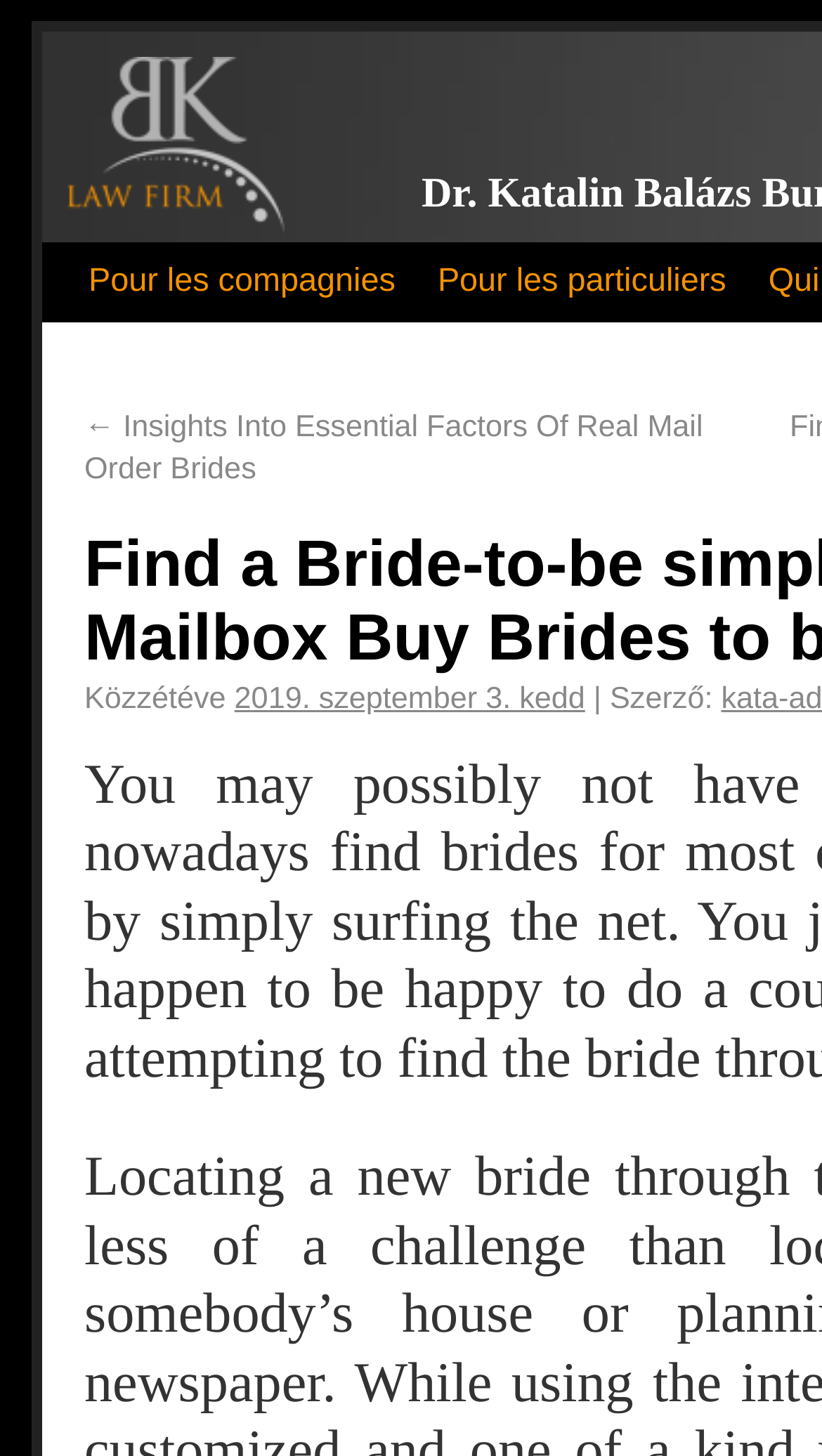Can you determine the main header of this webpage?

Find a Bride-to-be simply by Ordering Mailbox Buy Brides to be